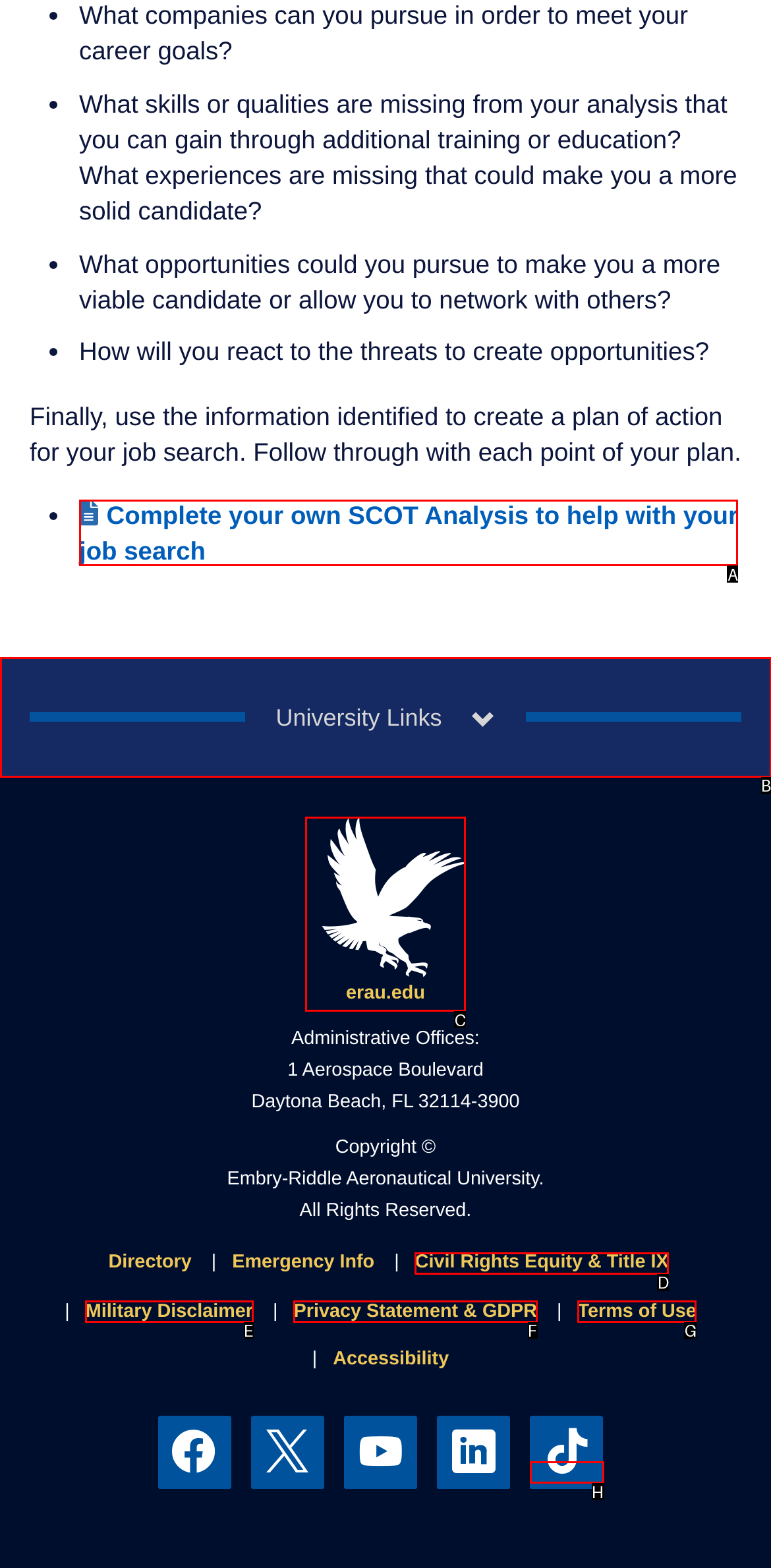For the task "Click the 'Complete your own SCOT Analysis to help with your job search' link", which option's letter should you click? Answer with the letter only.

A